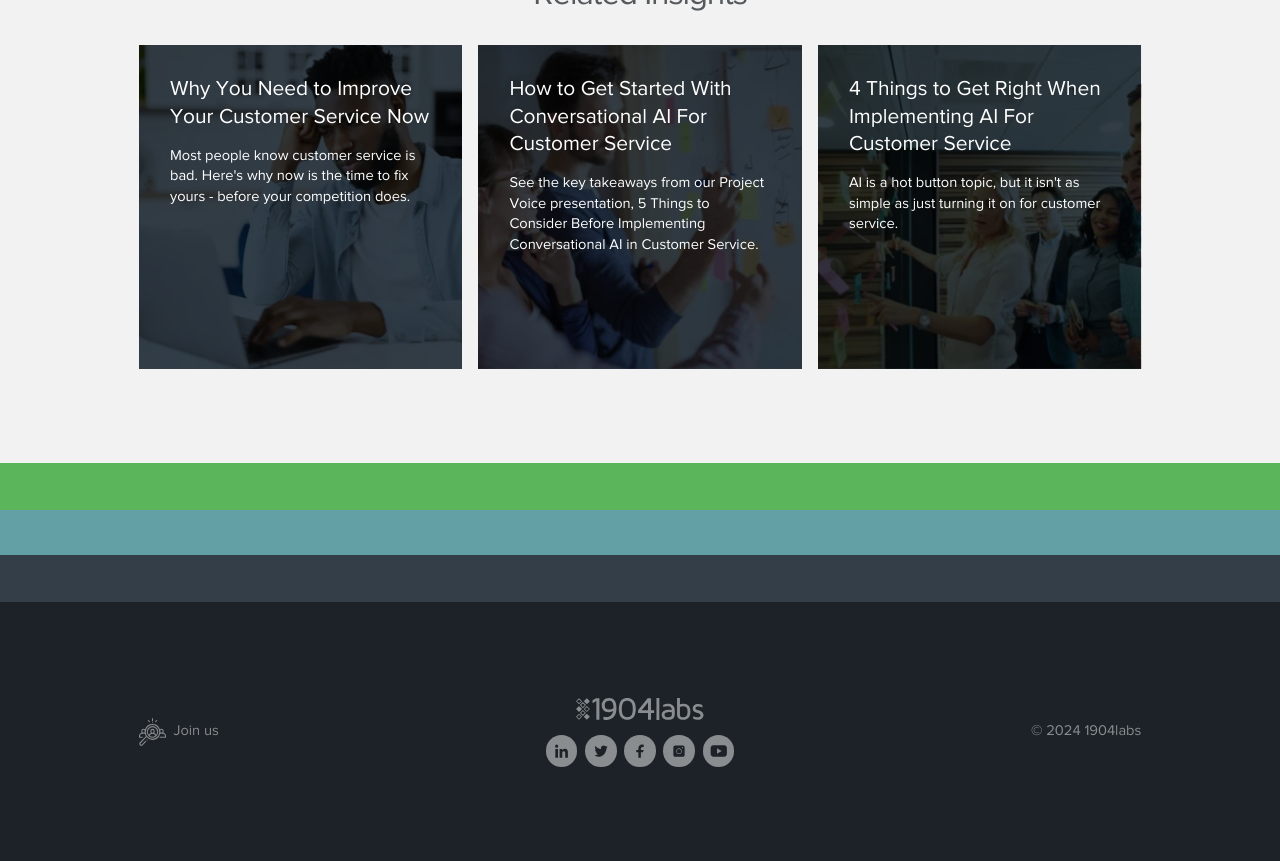Provide the bounding box coordinates for the specified HTML element described in this description: "alt="1904labs"". The coordinates should be four float numbers ranging from 0 to 1, in the format [left, top, right, bottom].

[0.45, 0.81, 0.55, 0.836]